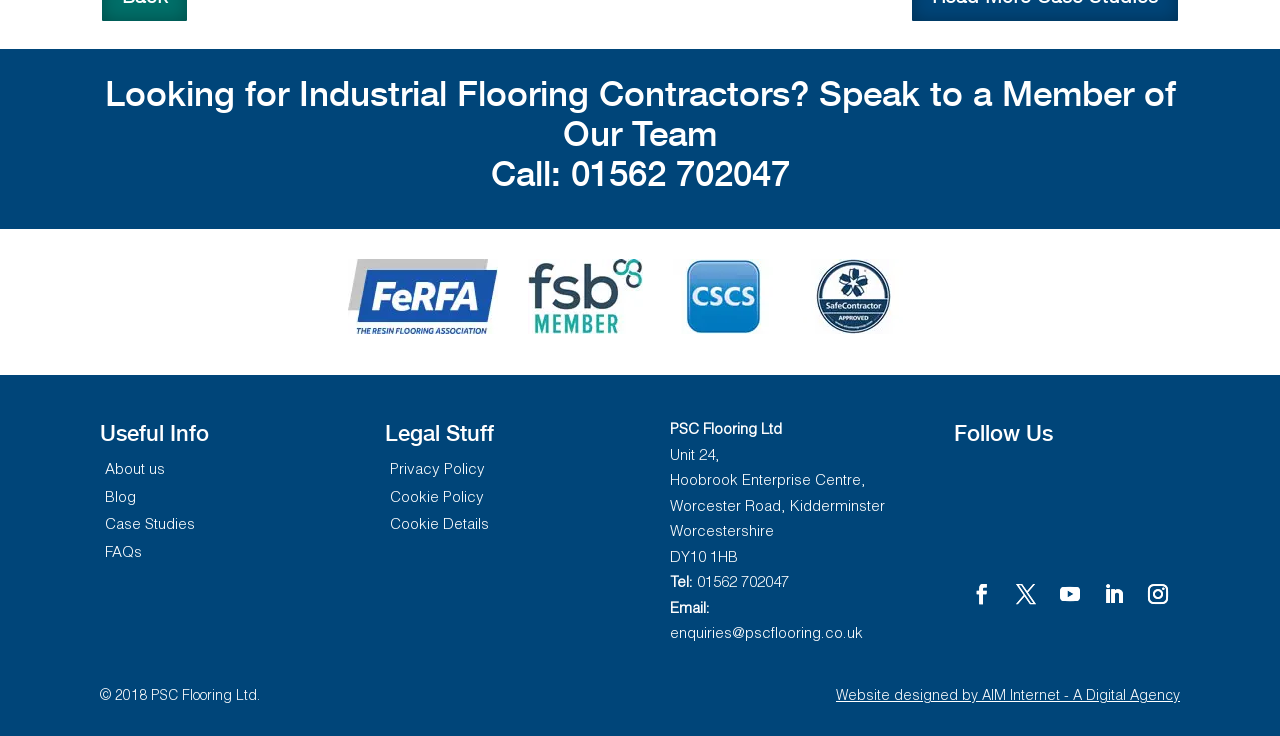Respond with a single word or phrase:
What is the email address to contact PSC Flooring Ltd?

enquiries@pscflooring.co.uk